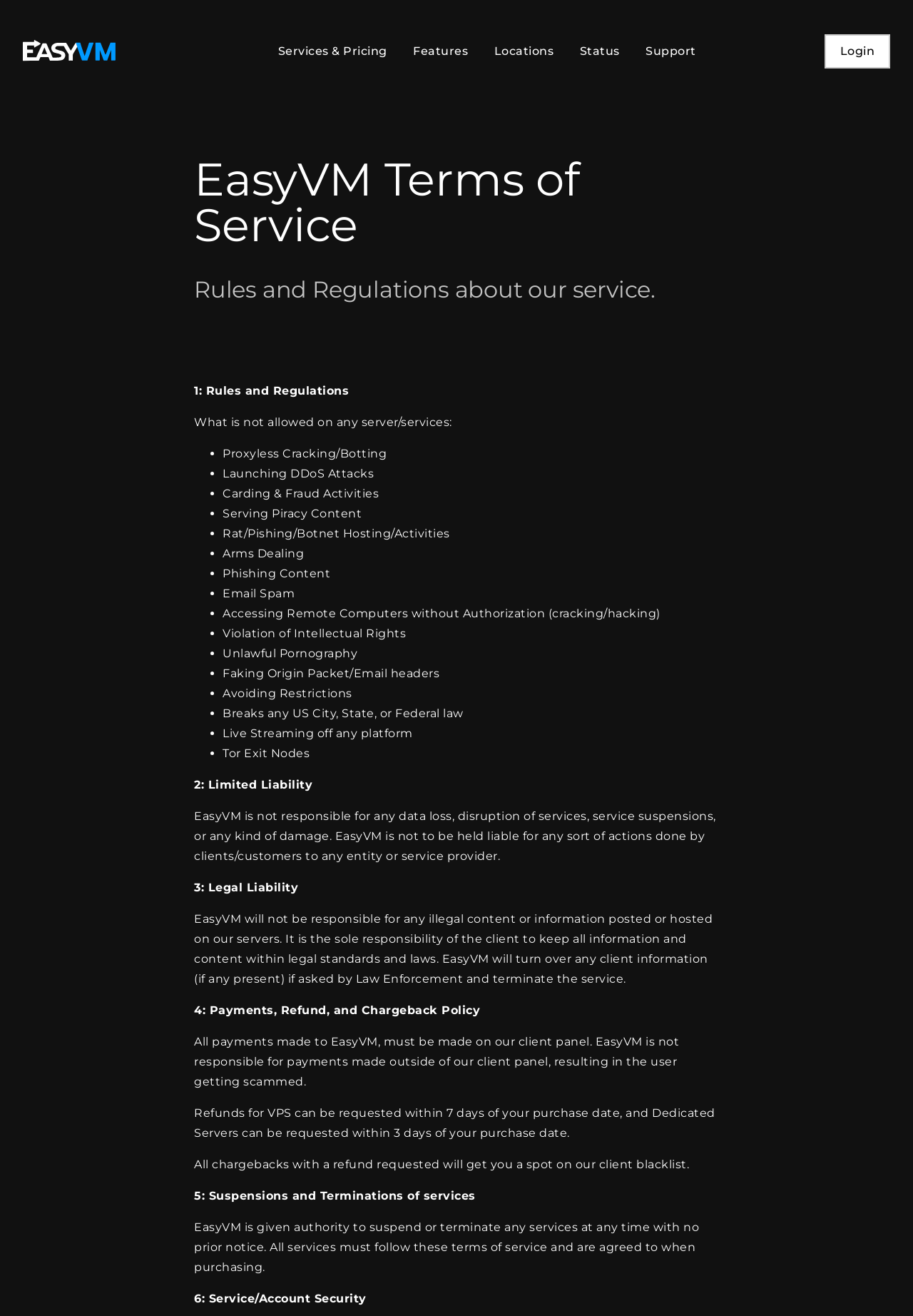Provide a single word or phrase to answer the given question: 
Can EasyVM terminate services at any time?

Yes